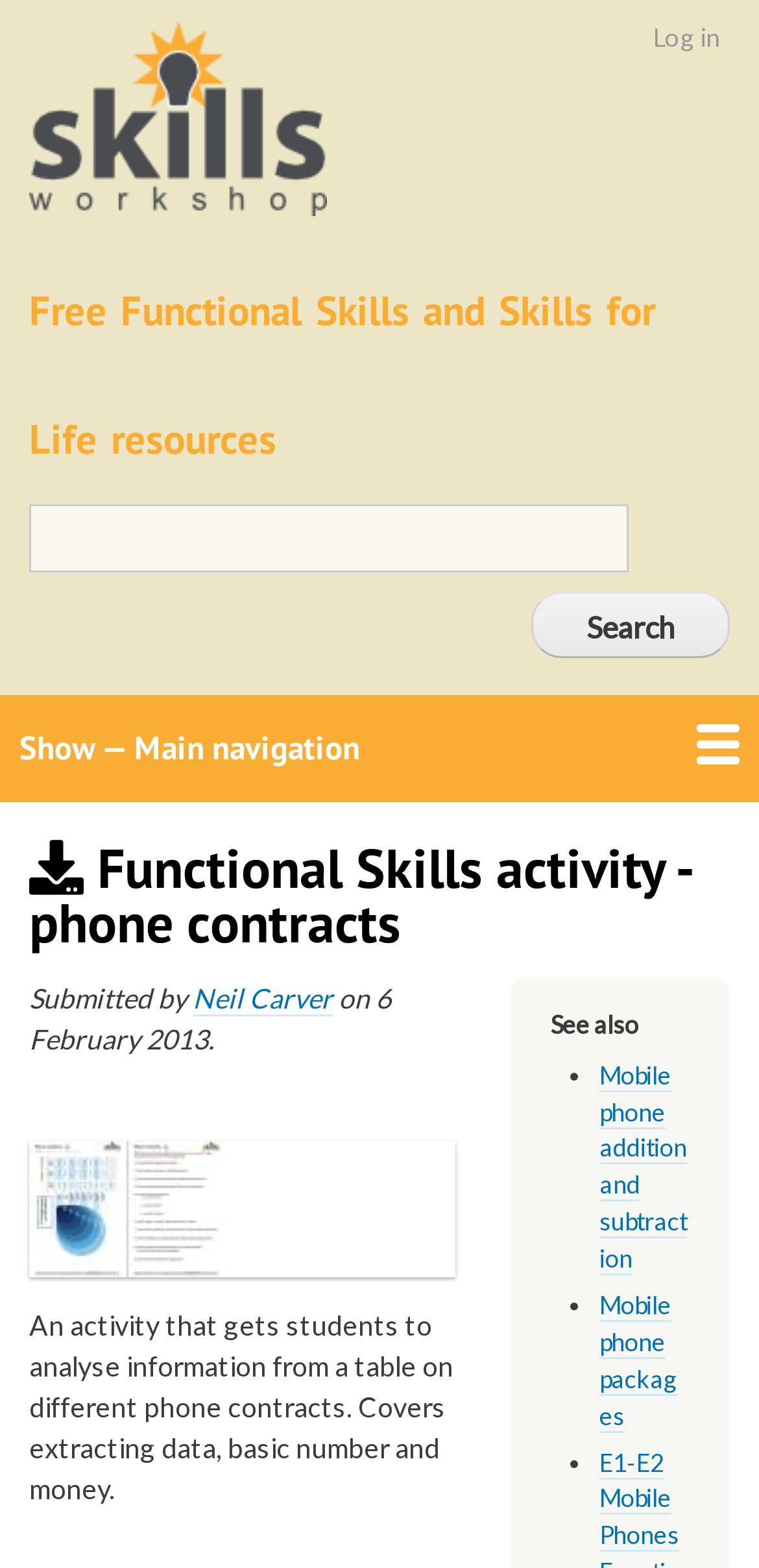Please find the bounding box coordinates of the element that must be clicked to perform the given instruction: "Learn about AI Explainability". The coordinates should be four float numbers from 0 to 1, i.e., [left, top, right, bottom].

None